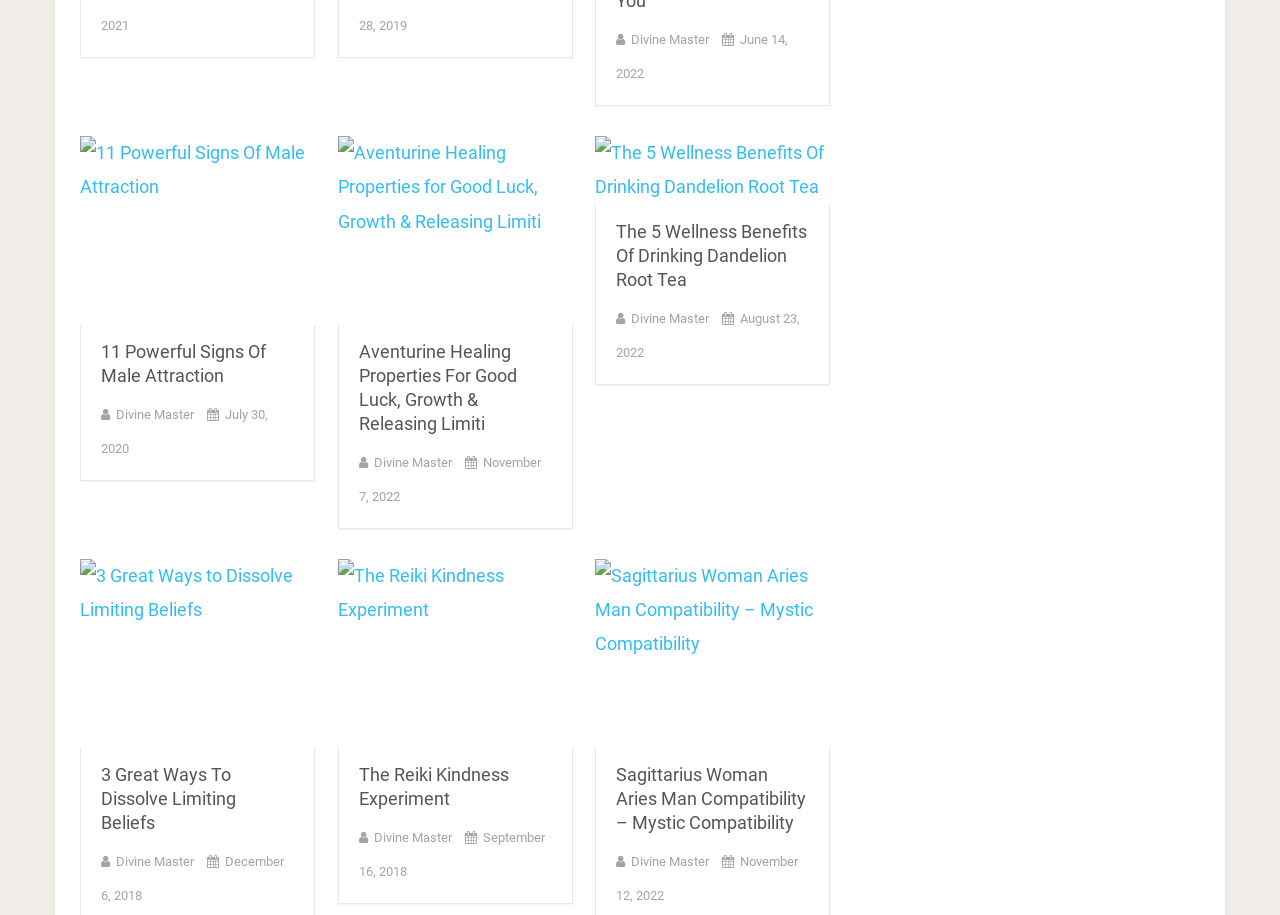Identify the bounding box coordinates for the region of the element that should be clicked to carry out the instruction: "Explore the article about 3 Great Ways to Dissolve Limiting Beliefs". The bounding box coordinates should be four float numbers between 0 and 1, i.e., [left, top, right, bottom].

[0.062, 0.611, 0.246, 0.817]